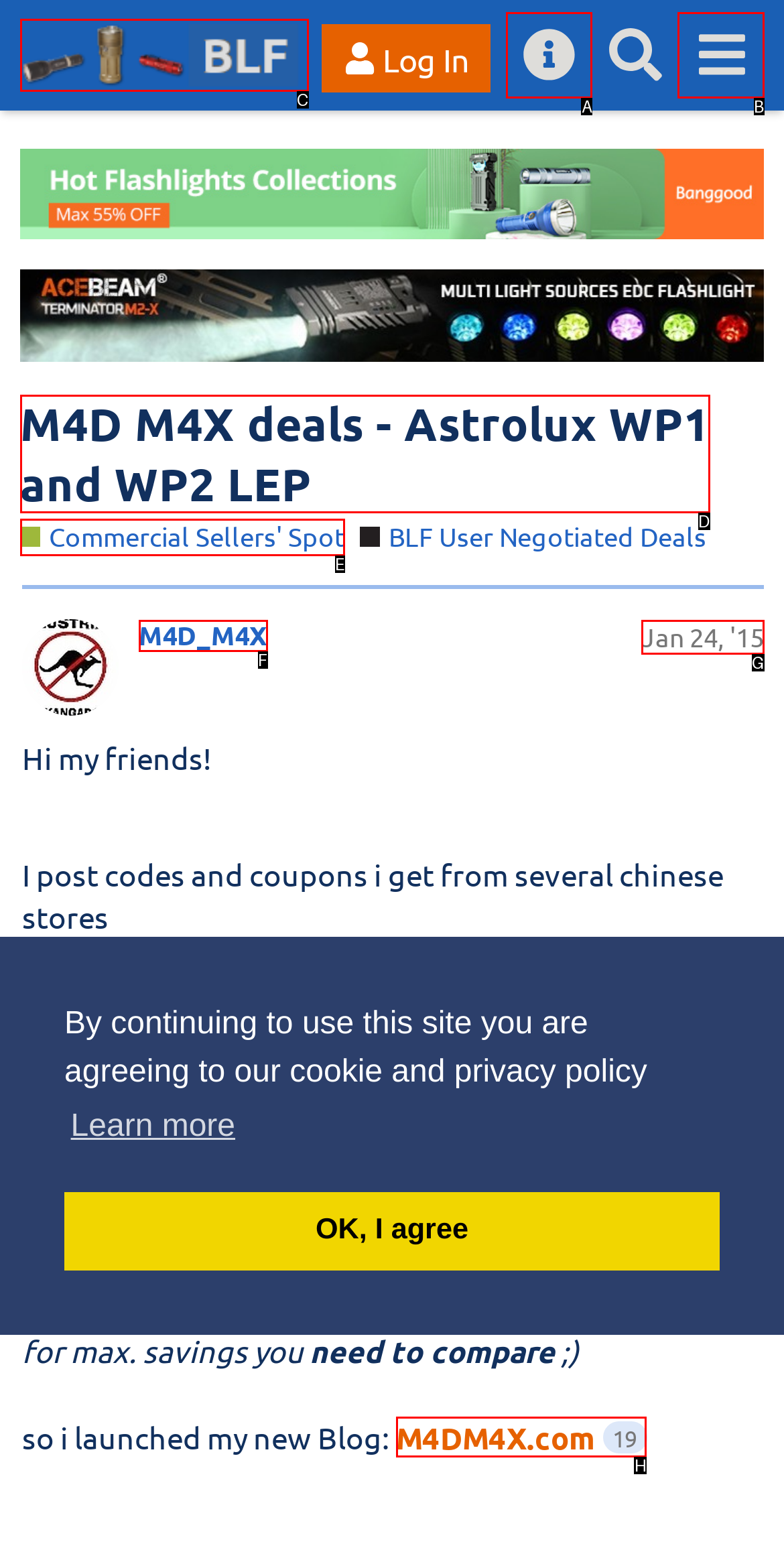From the given options, find the HTML element that fits the description: Commercial Sellers' Spot. Reply with the letter of the chosen element.

E